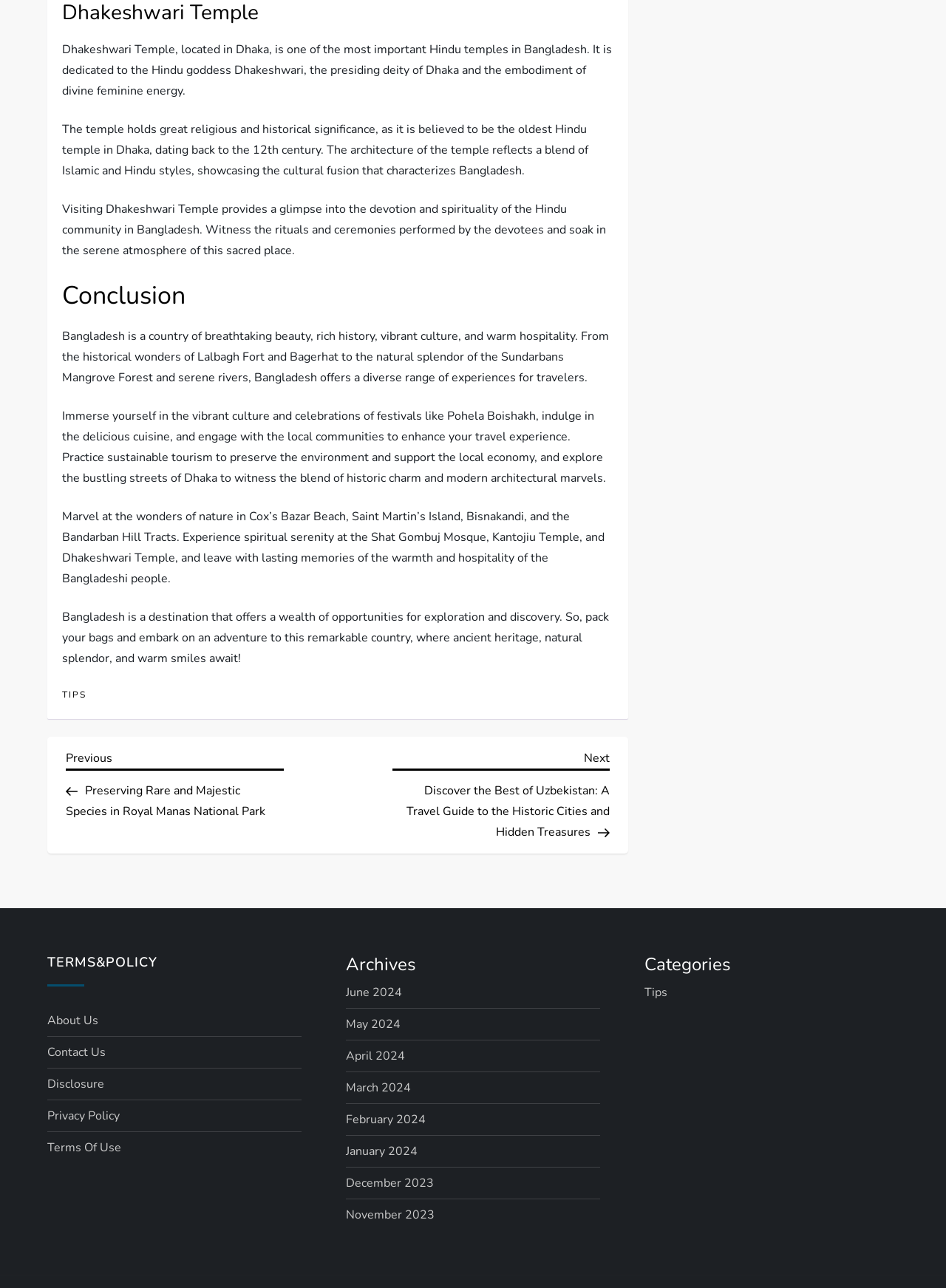From the given element description: "Download PDF", find the bounding box for the UI element. Provide the coordinates as four float numbers between 0 and 1, in the order [left, top, right, bottom].

None